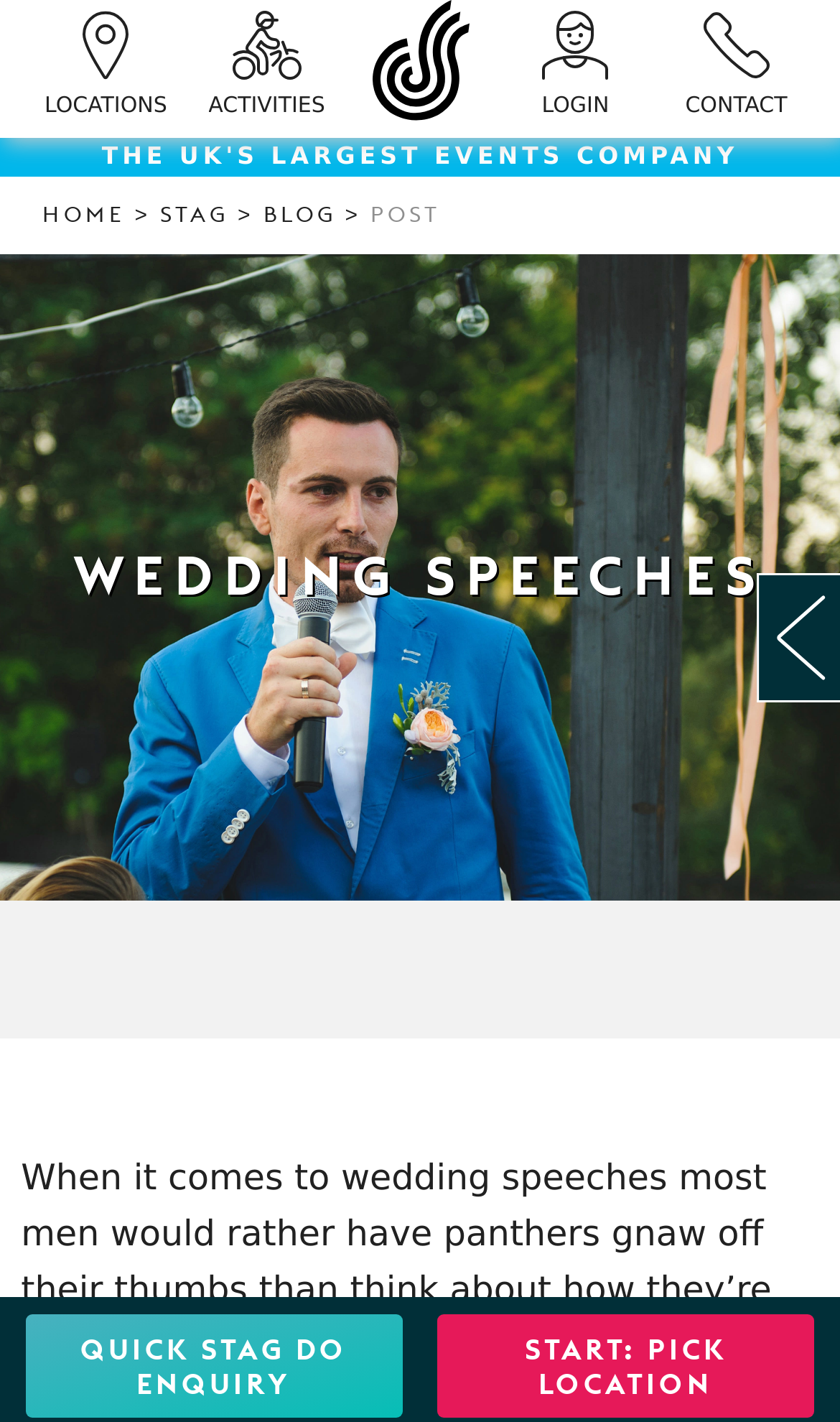Provide the bounding box coordinates for the area that should be clicked to complete the instruction: "click on the 'ACTIVITIES' link".

[0.235, 0.0, 0.4, 0.088]